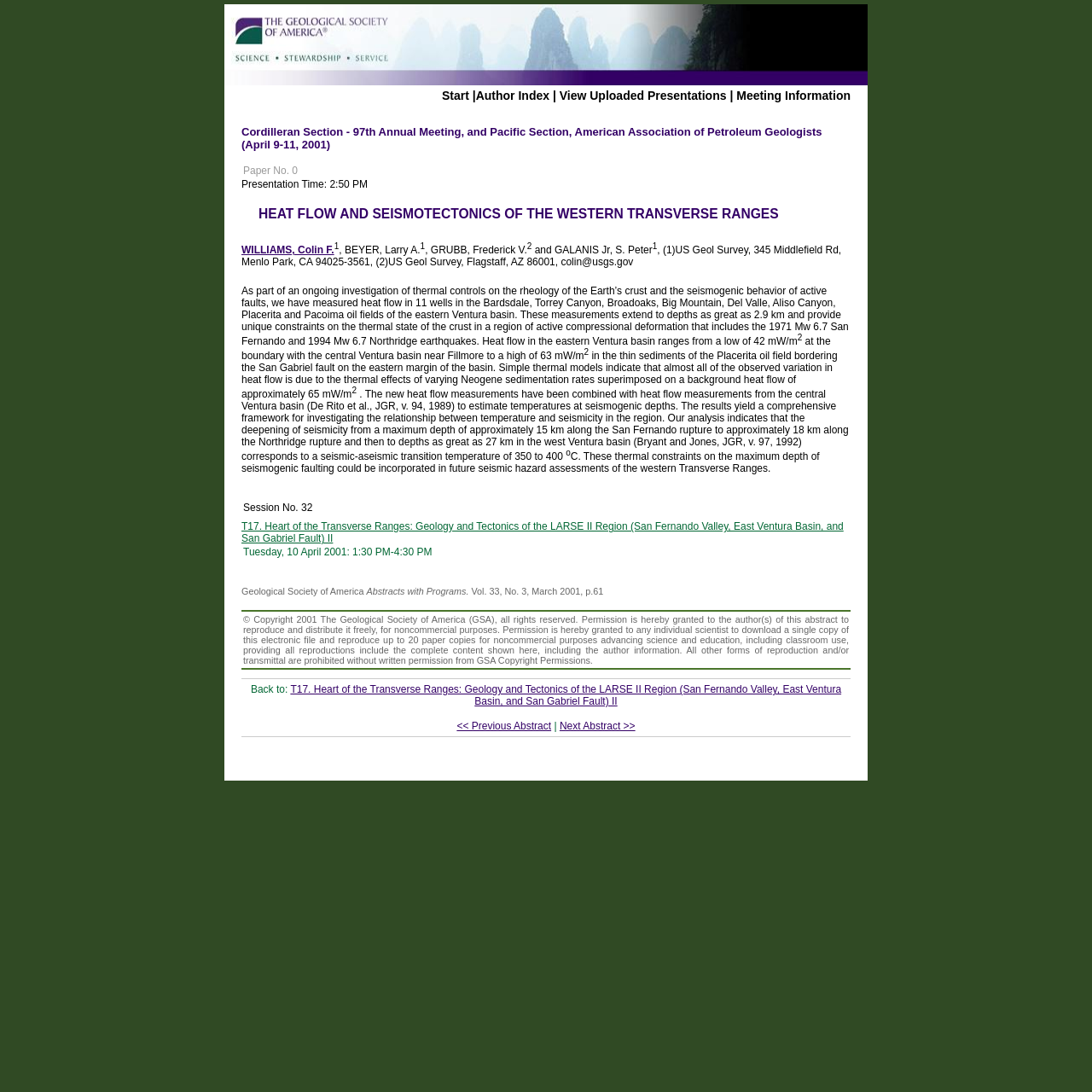What is the presentation time of the paper?
Refer to the image and provide a concise answer in one word or phrase.

2:50 PM